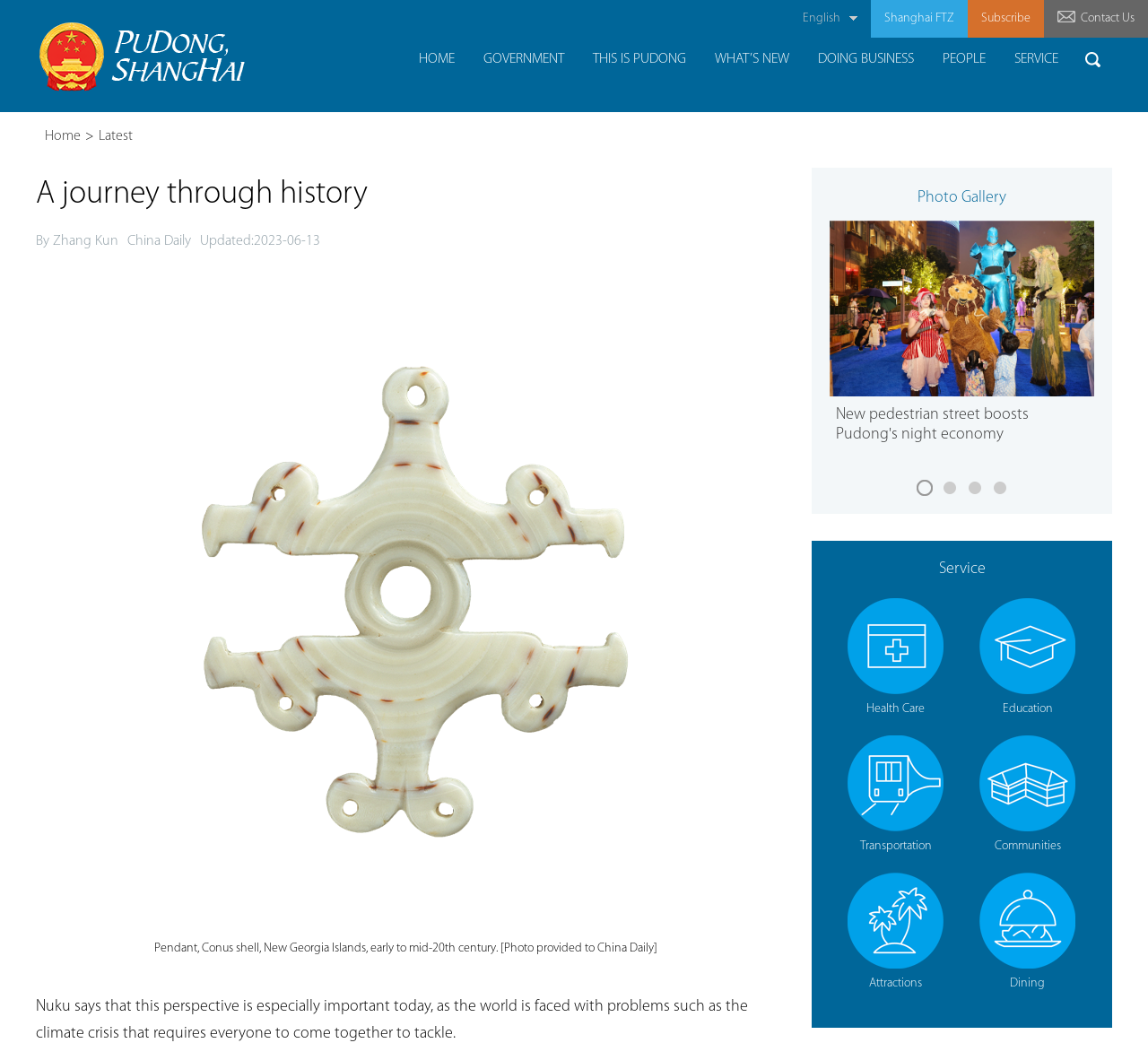What is the material of the pendant?
Look at the image and provide a detailed response to the question.

The question asks about the material of the pendant mentioned in the article. By reading the article, I found that the pendant is made of Conus shell, which is mentioned in the description of the pendant.